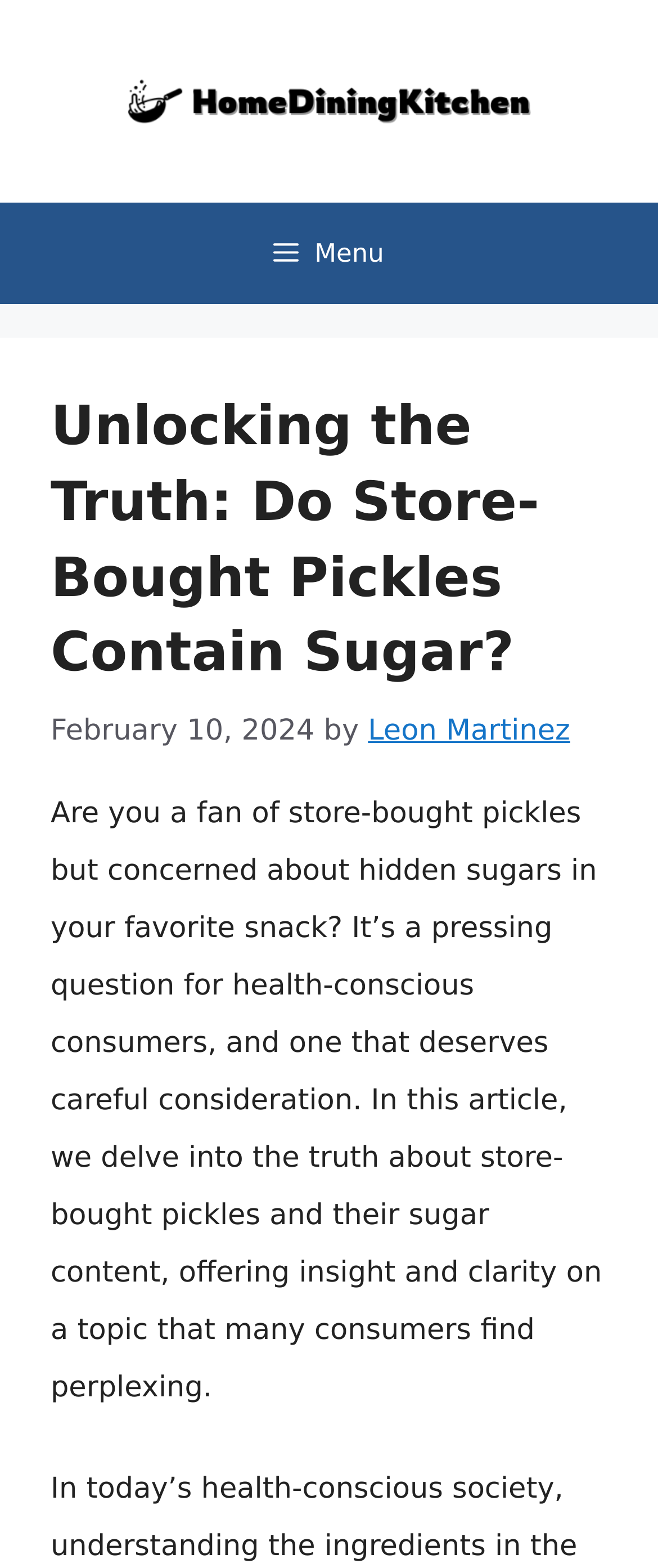Create a full and detailed caption for the entire webpage.

The webpage is about the topic of store-bought pickles and their sugar content, with a focus on health-conscious consumers. At the top of the page, there is a banner with a link to the site "HomeDiningKitchen" accompanied by an image of the same name. Below the banner, a navigation menu is located, which can be expanded by clicking the "Menu" button.

The main content of the page is headed by a title "Unlocking the Truth: Do Store-Bought Pickles Contain Sugar?" which is positioned near the top of the page. Below the title, there is a timestamp indicating the publication date, "February 10, 2024", followed by the author's name, "Leon Martinez".

The main article begins with a paragraph that introduces the topic, stating that the question of sugar content in store-bought pickles is a pressing concern for health-conscious consumers and deserves careful consideration. The article promises to delve into the truth about store-bought pickles and their sugar content, offering insight and clarity on the topic.